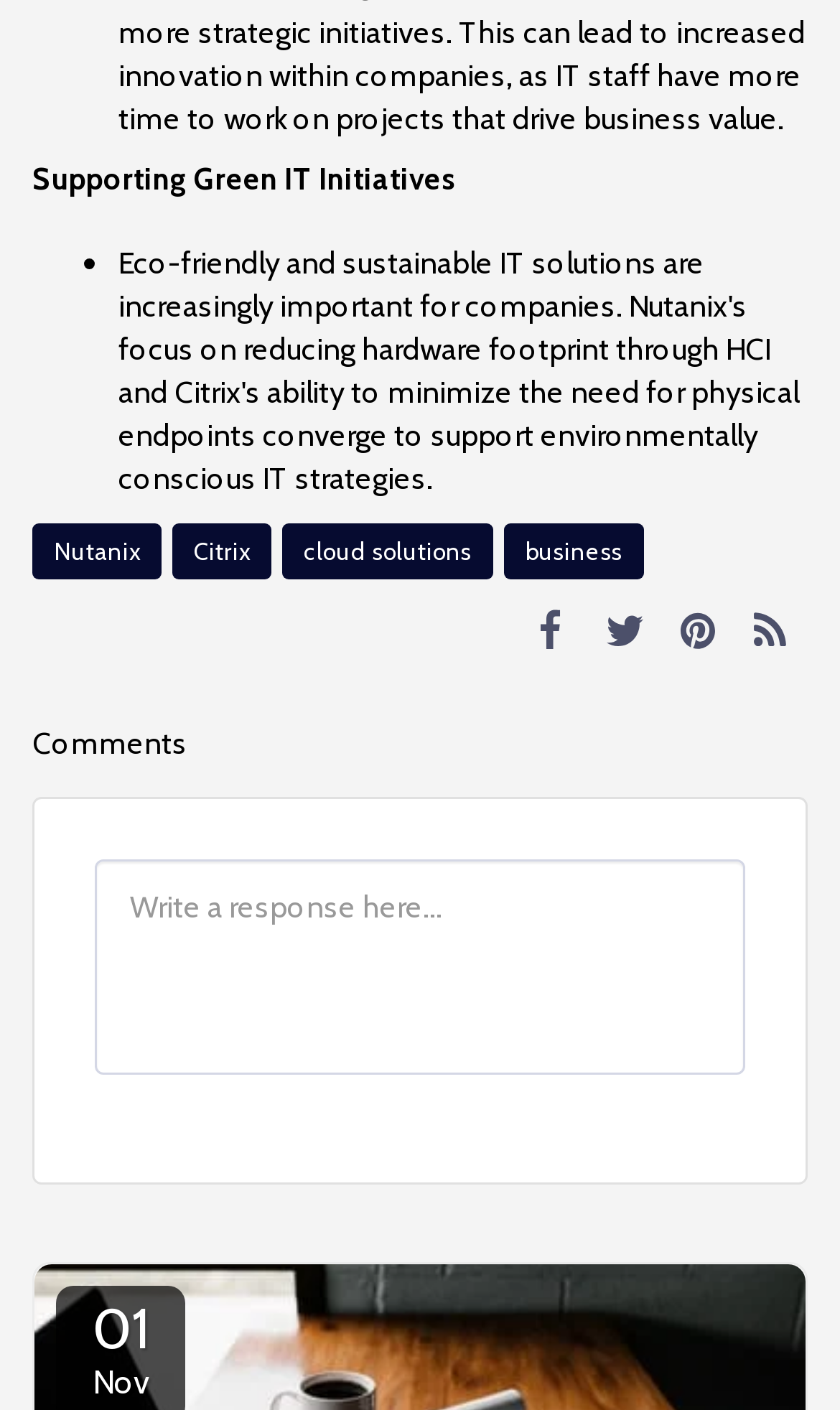How many links are there in the middle section?
Please give a detailed answer to the question using the information shown in the image.

There are four links in the middle section of the webpage, namely 'Nutanix', 'Citrix', 'cloud solutions', and 'business', which are likely related to Green IT Initiatives.